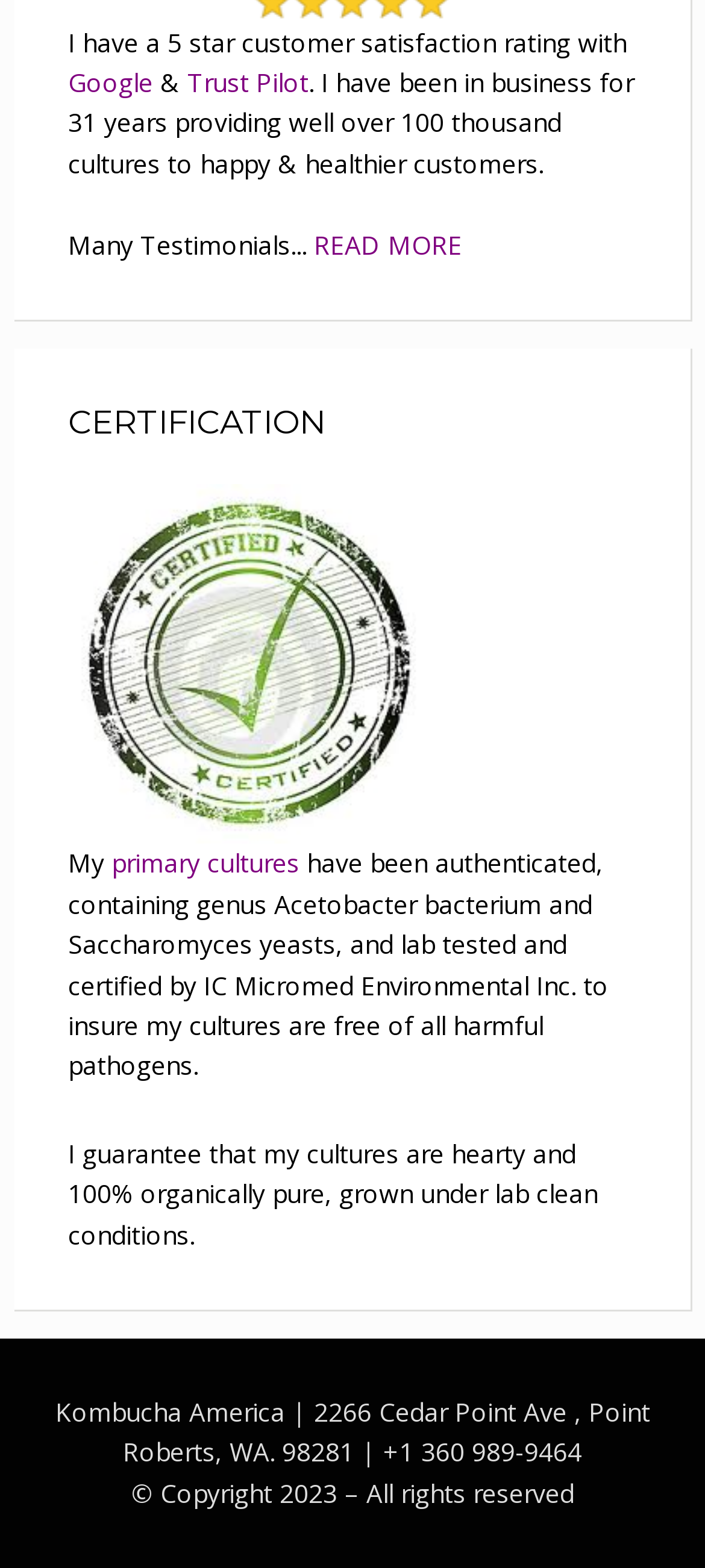Give a short answer using one word or phrase for the question:
What is the rating of the customer satisfaction?

5 star